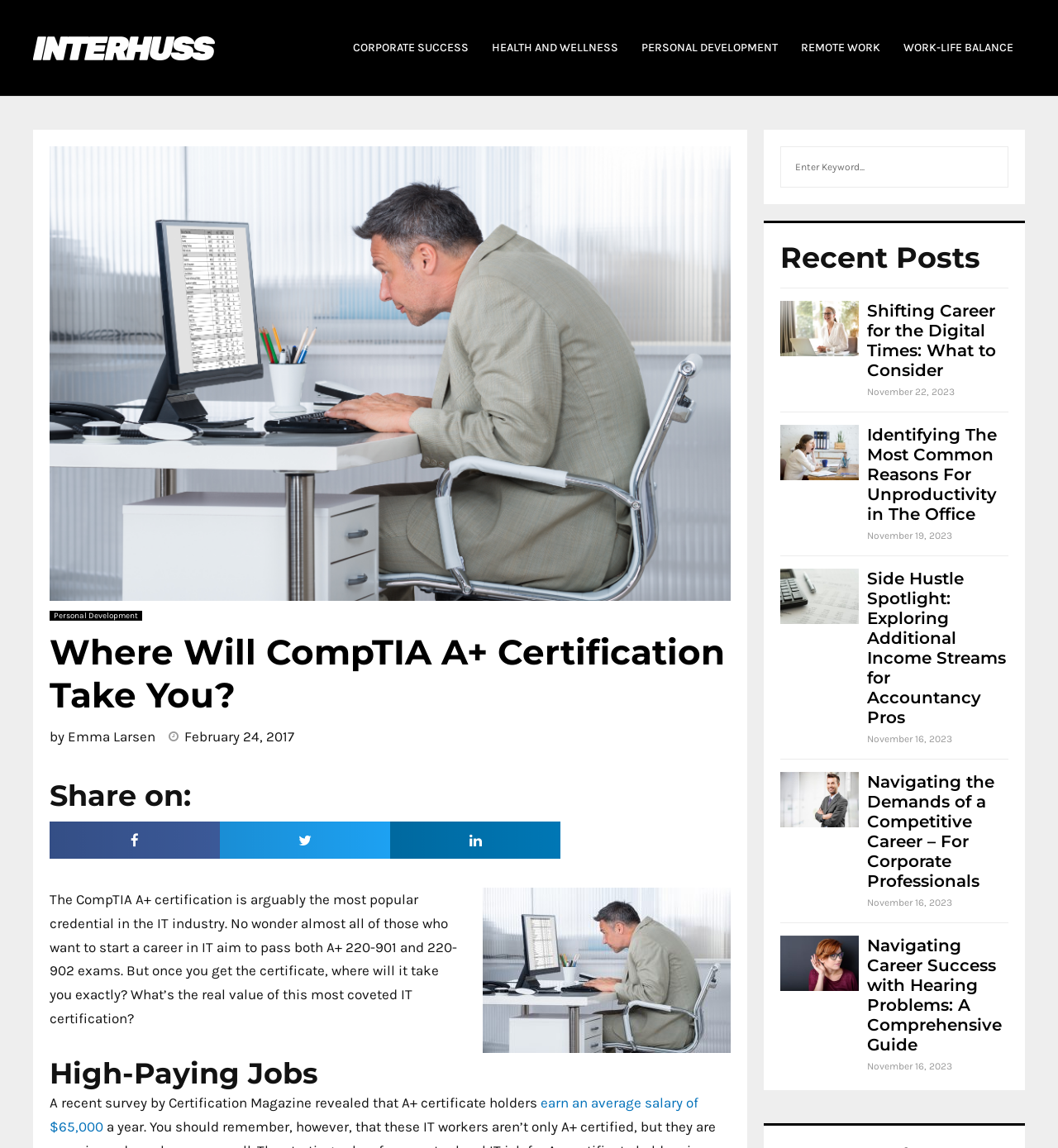Locate the UI element described by Search in the provided webpage screenshot. Return the bounding box coordinates in the format (top-left x, top-left y, bottom-right x, bottom-right y), ensuring all values are between 0 and 1.

[0.913, 0.128, 0.952, 0.163]